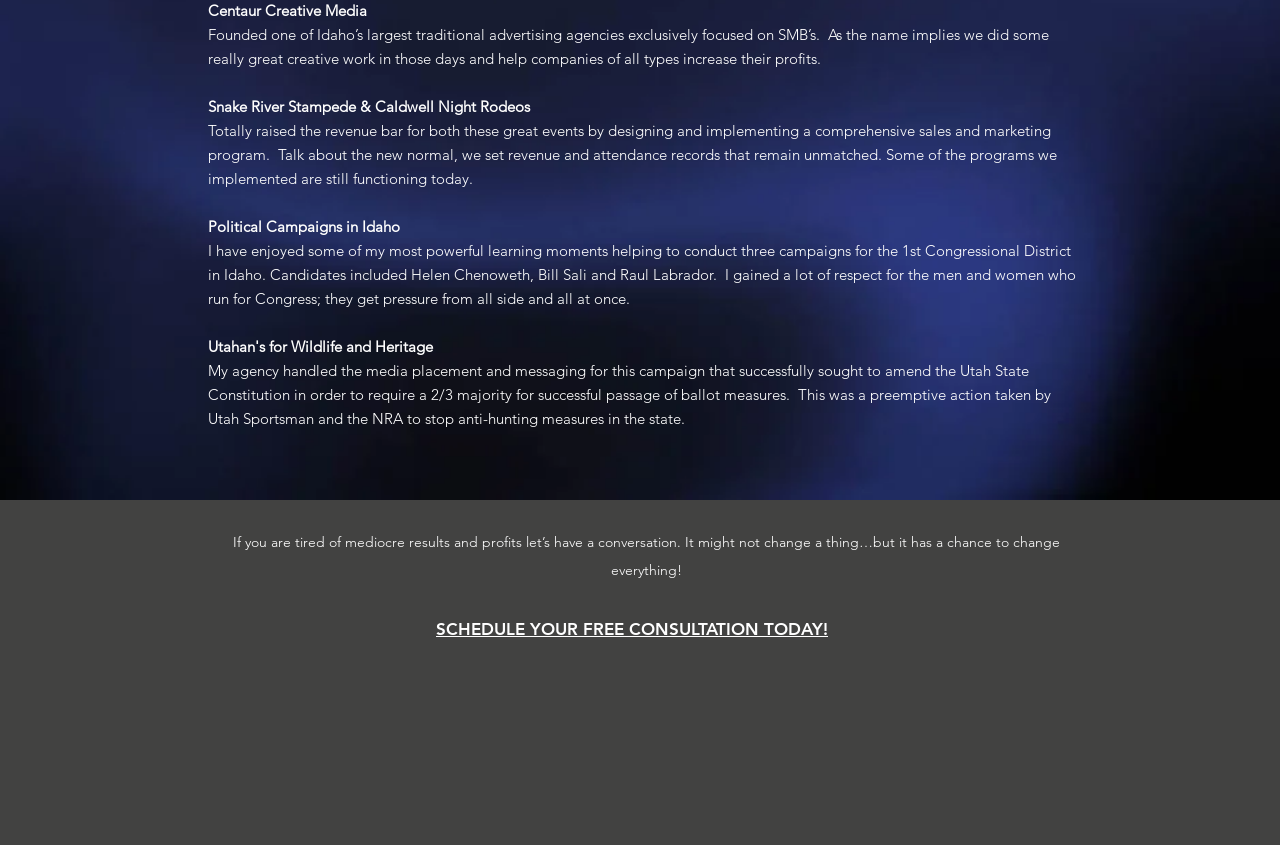How many congressional districts are mentioned?
Carefully analyze the image and provide a thorough answer to the question.

The webpage mentions one congressional district, the 1st Congressional District in Idaho, in the context of political campaigns.